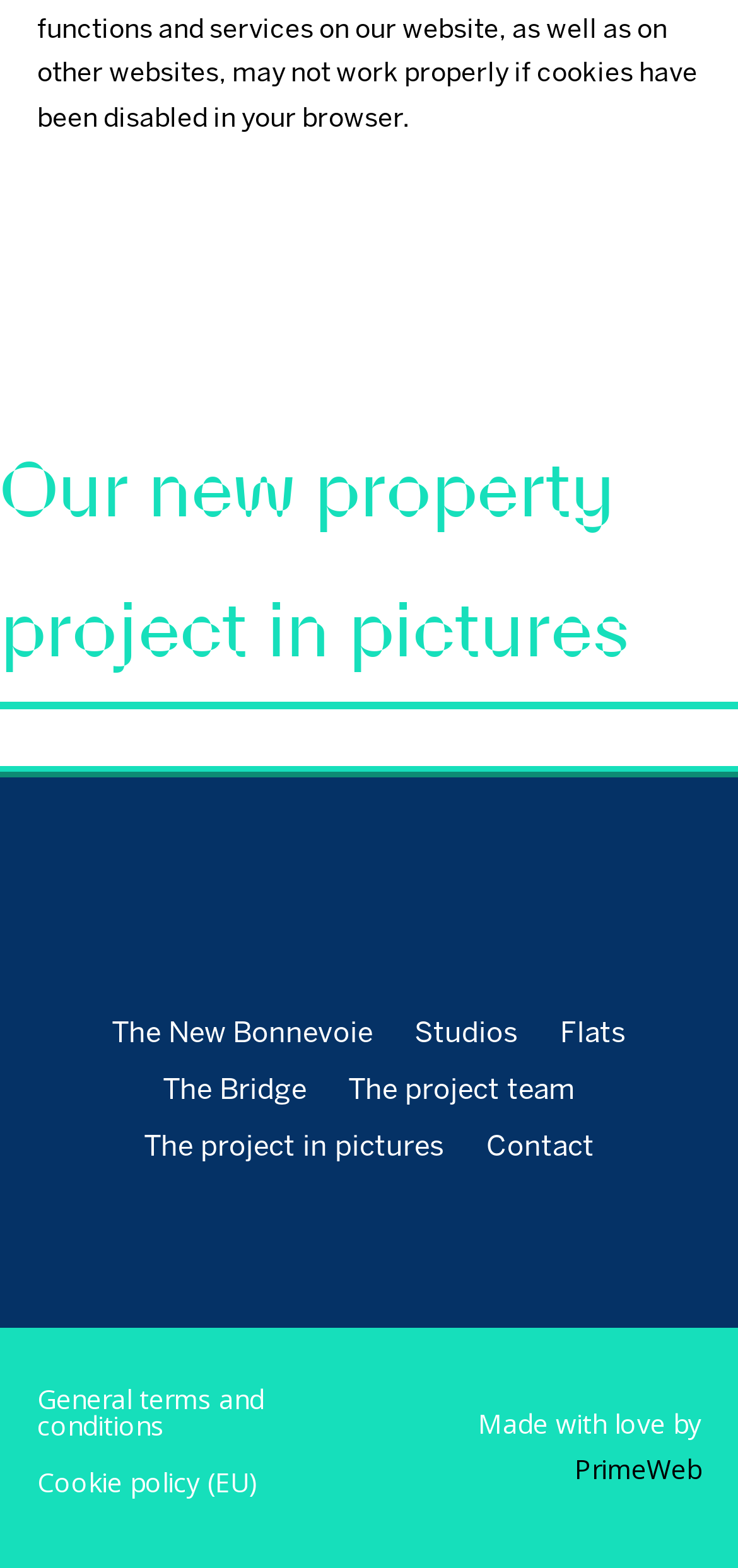Determine the bounding box coordinates of the target area to click to execute the following instruction: "Explore Studios."

[0.562, 0.651, 0.703, 0.678]